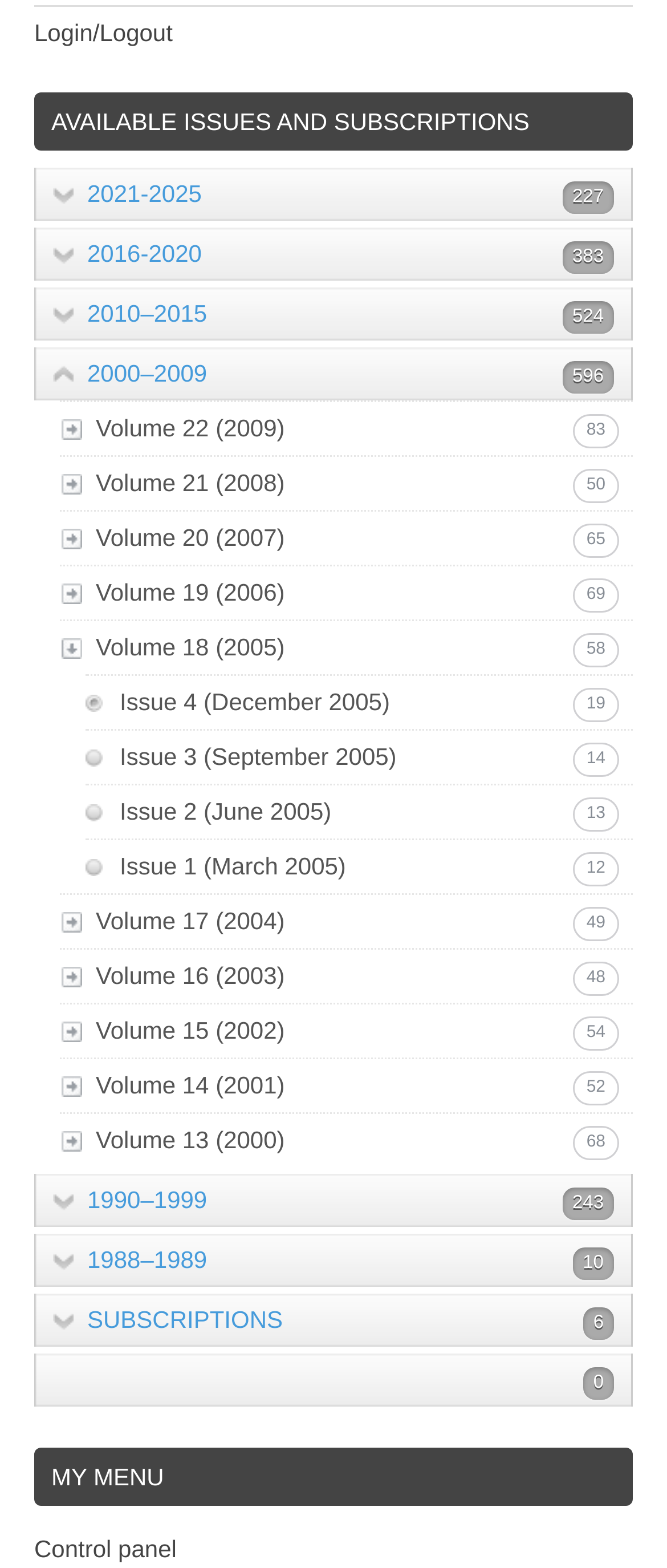What is the title of the webpage?
Carefully analyze the image and provide a detailed answer to the question.

The title of the webpage is 'AVAILABLE ISSUES AND SUBSCRIPTIONS' which is indicated by the heading element with the text 'AVAILABLE ISSUES AND SUBSCRIPTIONS' at the top of the webpage.